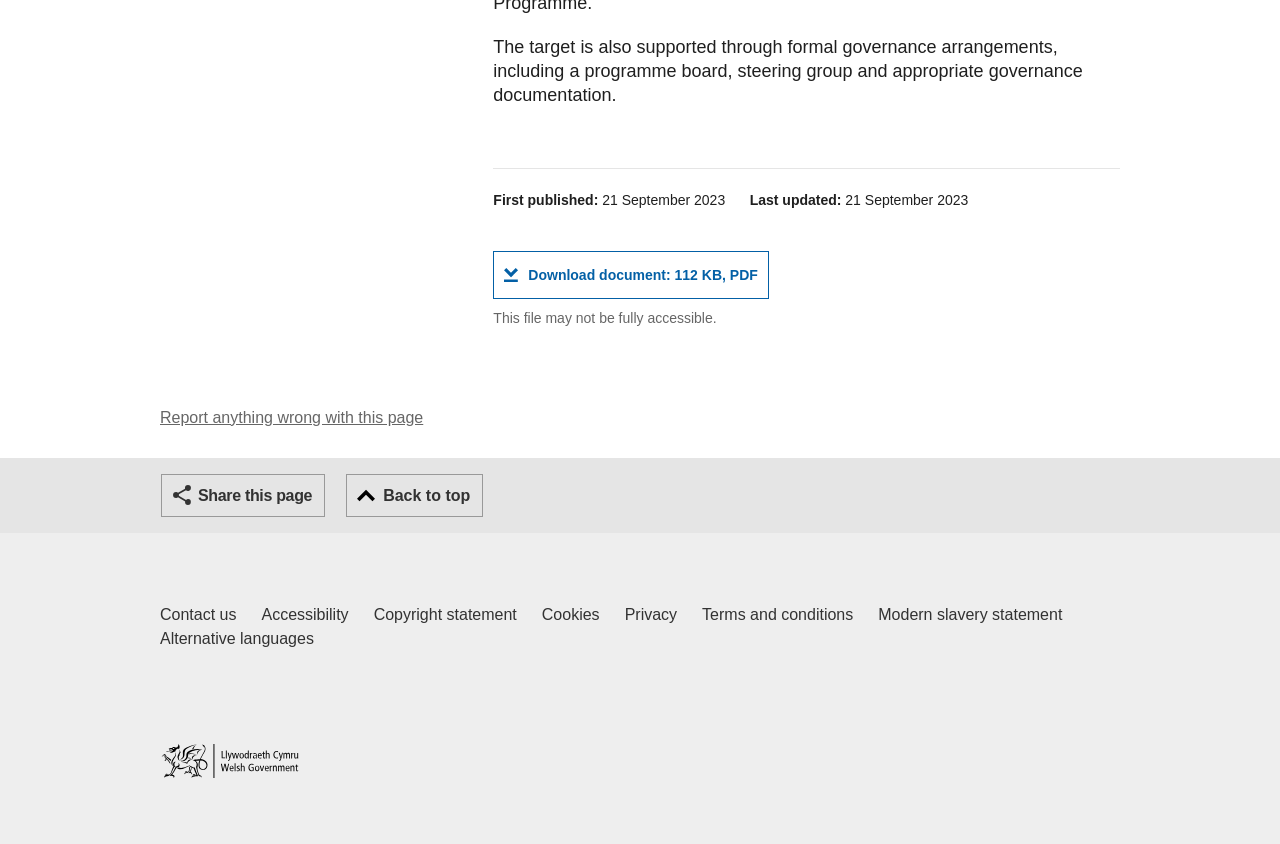Please locate the bounding box coordinates of the element that should be clicked to achieve the given instruction: "Download the PDF document".

[0.385, 0.297, 0.601, 0.354]